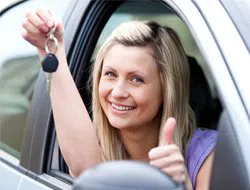Respond concisely with one word or phrase to the following query:
What service is being promoted in the image?

locksmith services